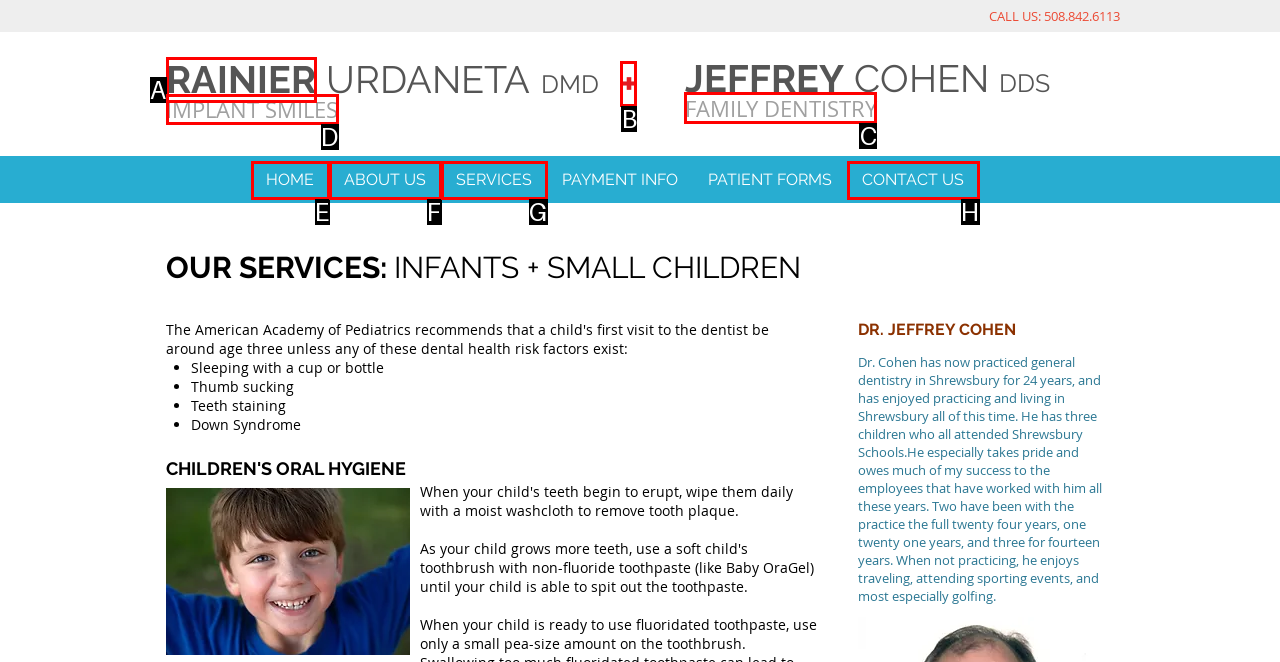Select the appropriate bounding box to fulfill the task: Click the 'FAMILY DENTISTRY' link Respond with the corresponding letter from the choices provided.

C